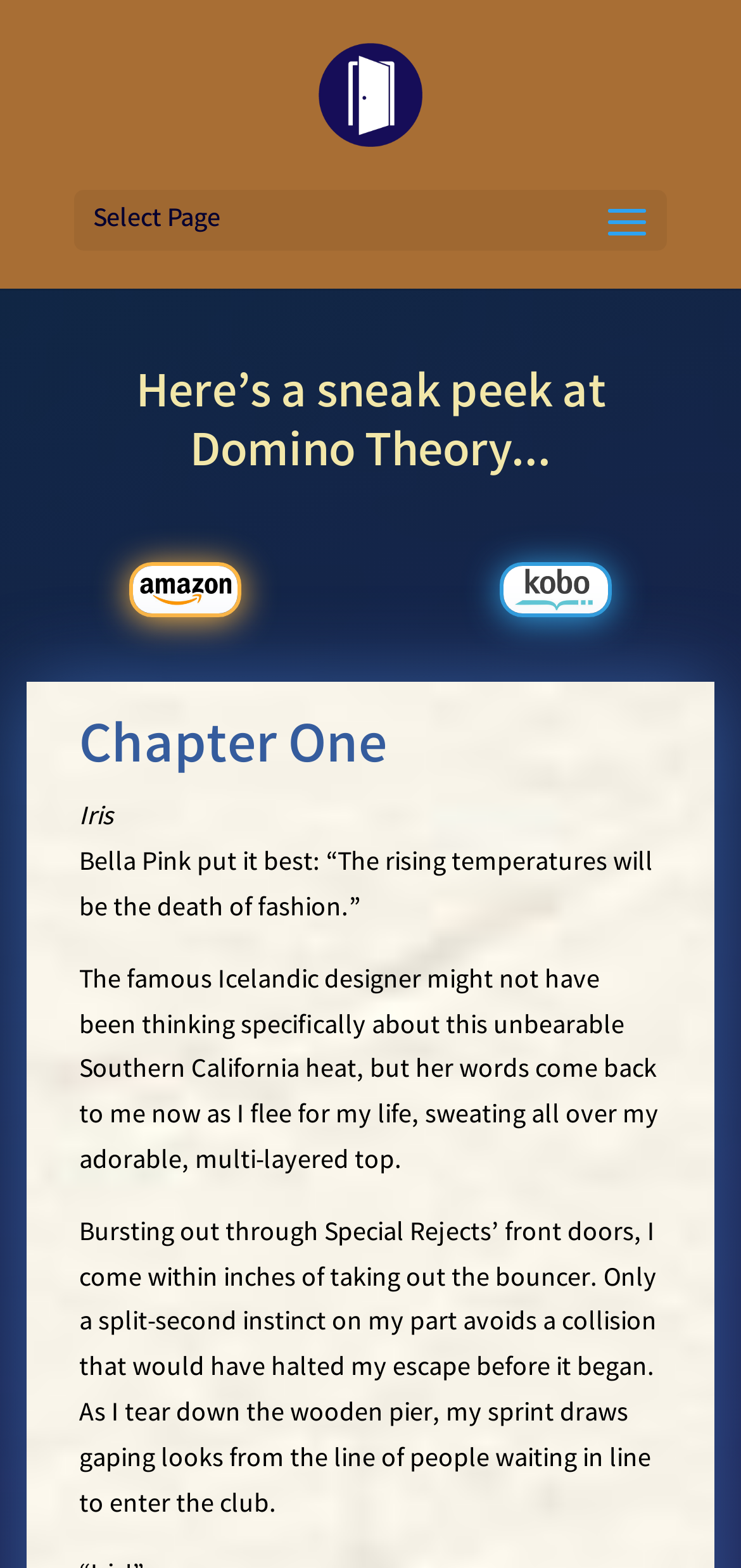Locate the bounding box for the described UI element: "alt="Portabianca Publishing"". Ensure the coordinates are four float numbers between 0 and 1, formatted as [left, top, right, bottom].

[0.423, 0.049, 0.577, 0.073]